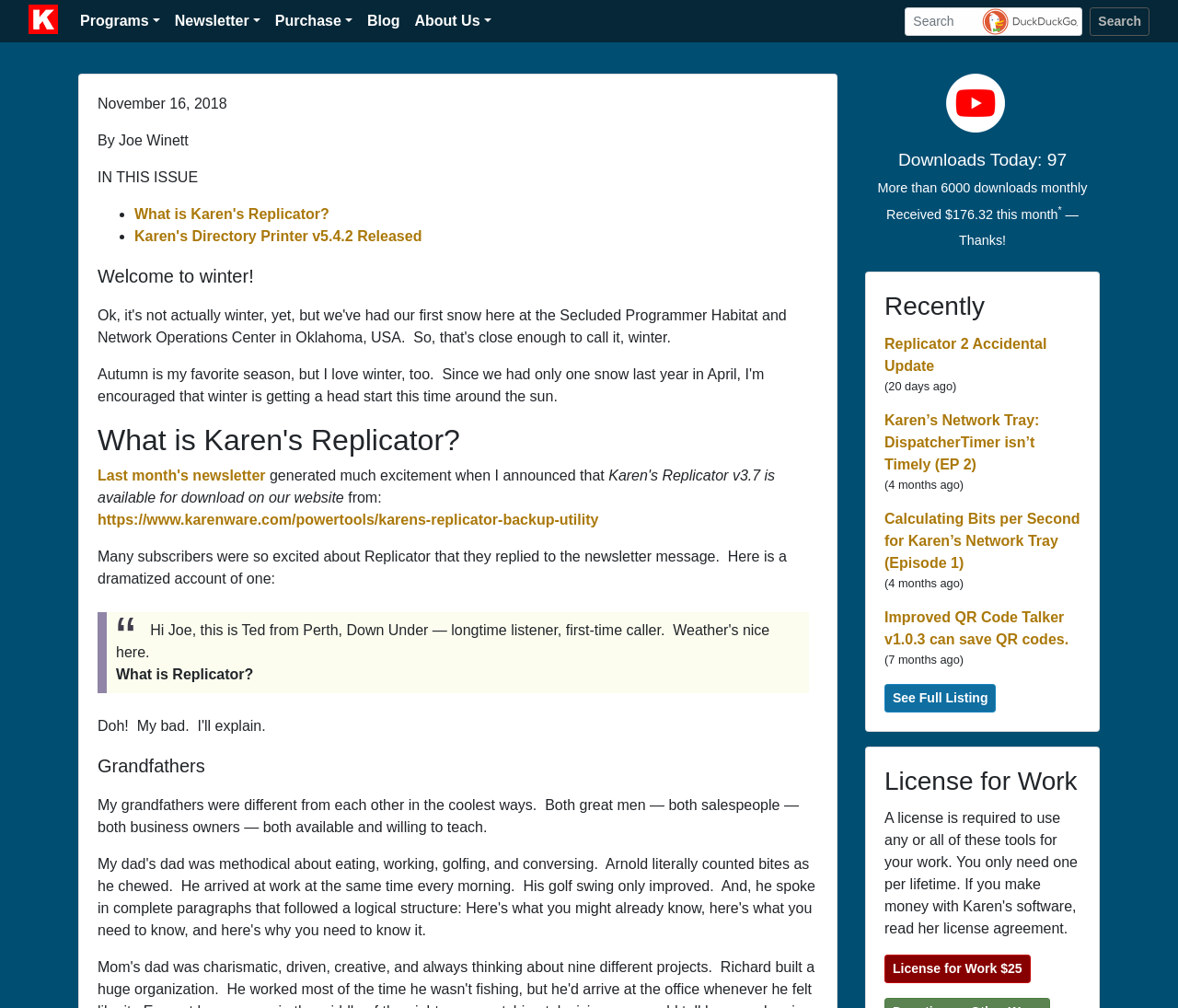Could you locate the bounding box coordinates for the section that should be clicked to accomplish this task: "Go to Programs page".

[0.062, 0.003, 0.142, 0.039]